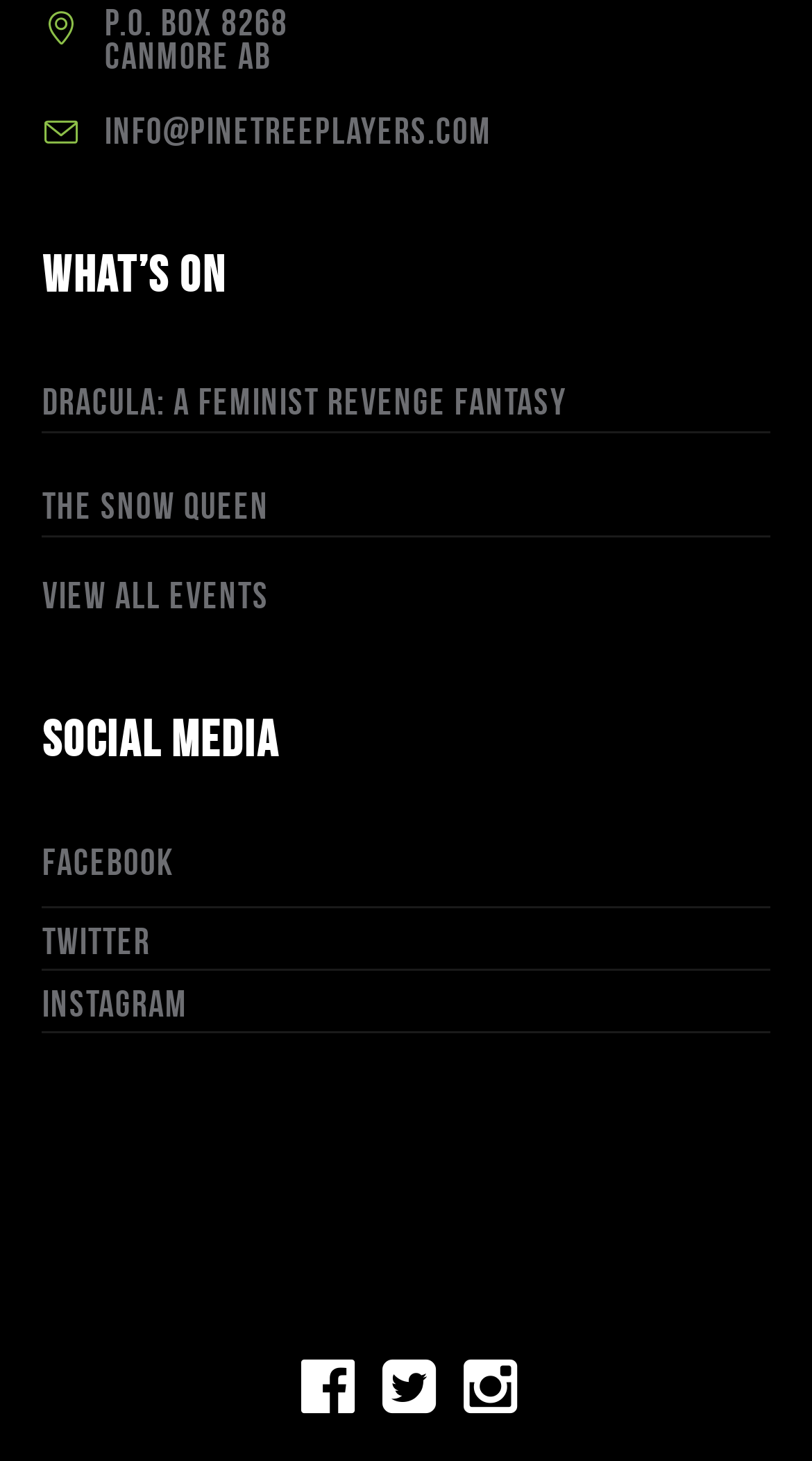Please find the bounding box coordinates of the element that needs to be clicked to perform the following instruction: "View event details". The bounding box coordinates should be four float numbers between 0 and 1, represented as [left, top, right, bottom].

[0.052, 0.261, 0.698, 0.289]